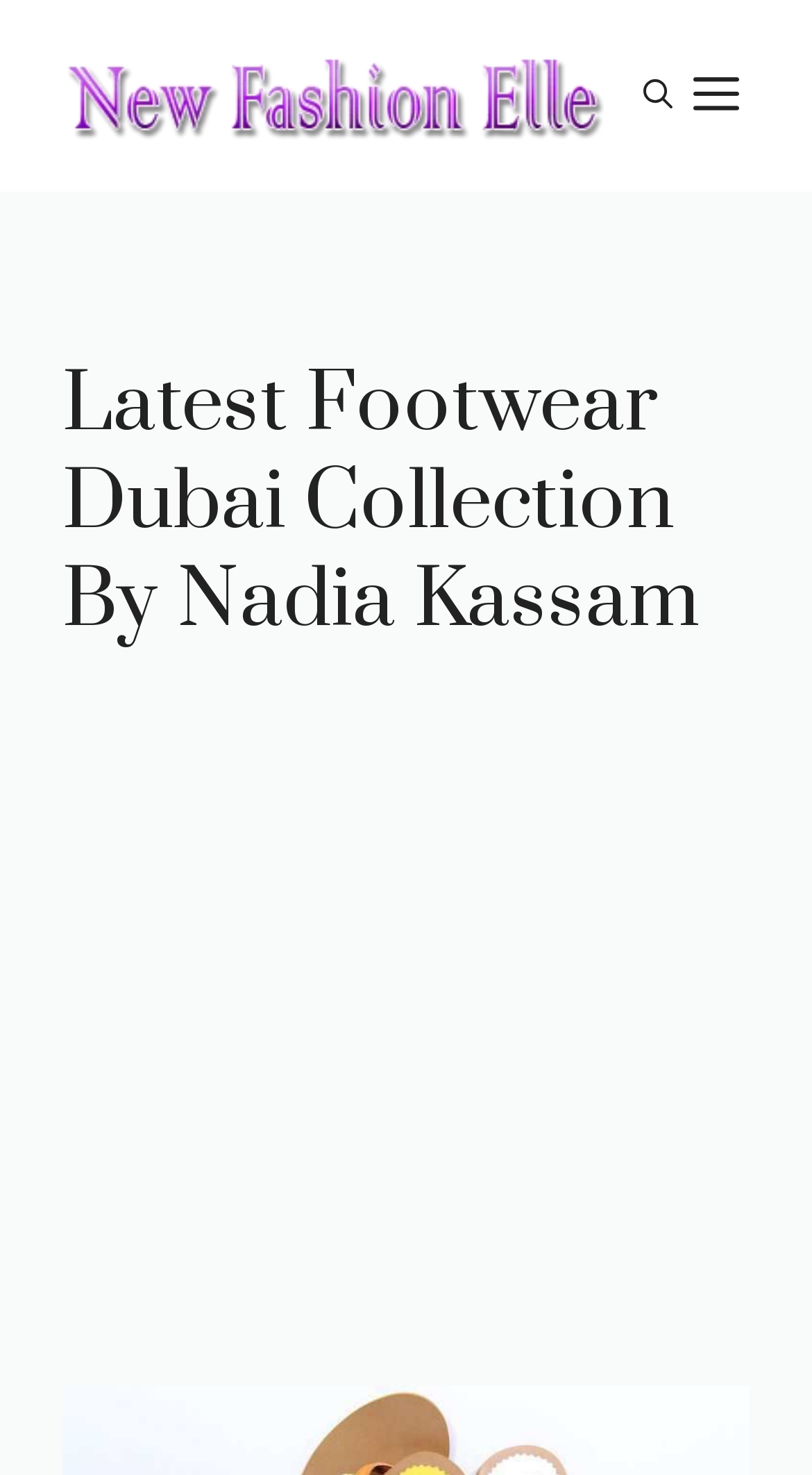From the given element description: "Menu", find the bounding box for the UI element. Provide the coordinates as four float numbers between 0 and 1, in the order [left, top, right, bottom].

[0.841, 0.037, 0.923, 0.093]